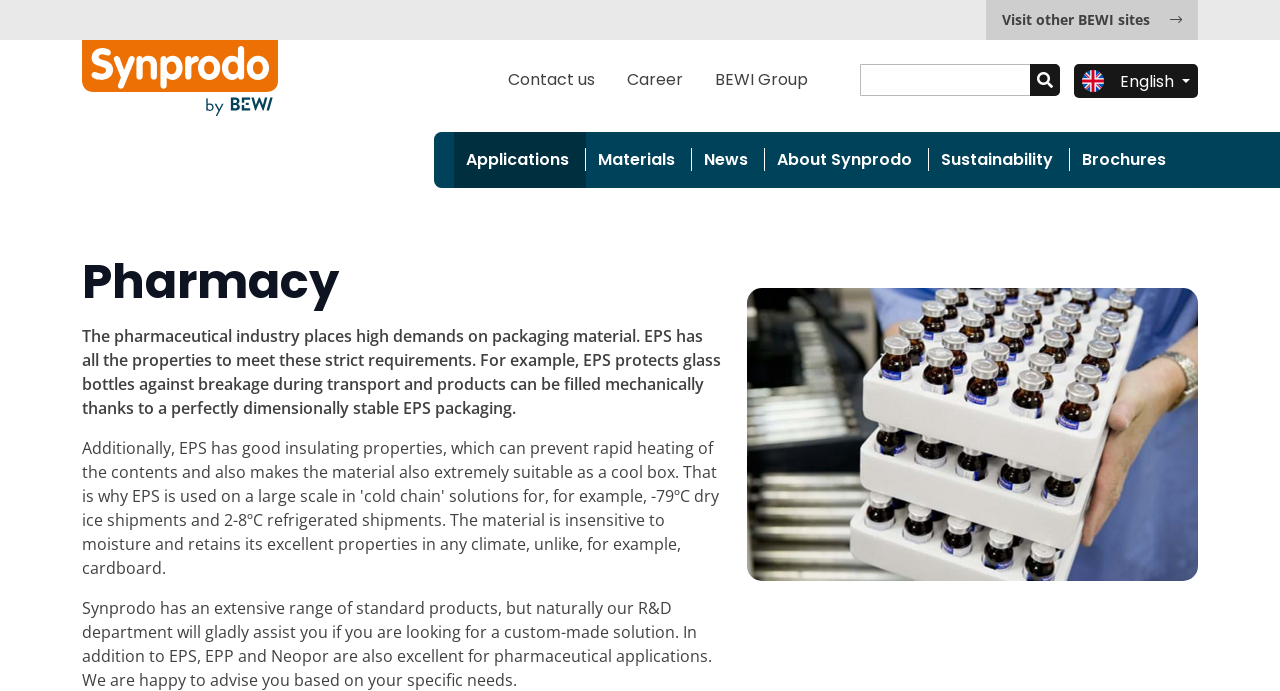Explain in detail what is displayed on the webpage.

The webpage is about Pharmacy, specifically discussing the use of packaging materials in the pharmaceutical industry. At the top right corner, there is a button to visit other BEWI sites. Below it, there are several links to different sections, including Contact us, Career, BEWI Group, and more. 

To the right of these links, there is a search bar with a textbox and a search button. Next to the search bar, there is a button to switch the language to English. 

Below these elements, there are several links to different categories, including Applications, Materials, News, About Synprodo, Sustainability, and Brochures. 

The main content of the page is a section about Pharmacy, with a heading "Pharmacy" at the top. Below the heading, there is a paragraph of text describing the properties of EPS packaging material, including its ability to protect glass bottles and its insulating properties. 

The text continues with several more paragraphs, discussing the advantages of EPS, its suitability for pharmaceutical applications, and the availability of custom-made solutions. There is also an image on the right side of the page, likely related to the packaging materials being discussed.